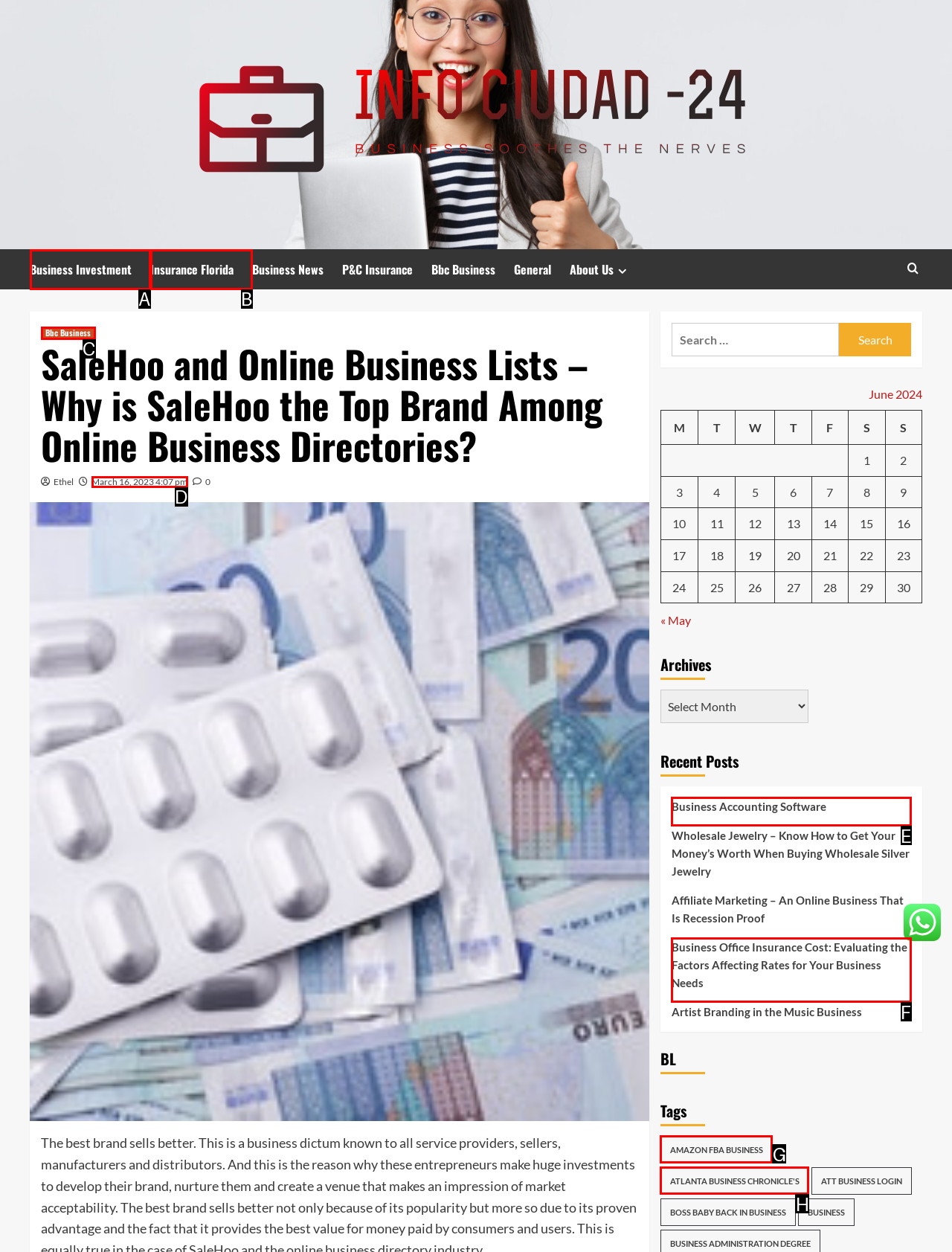Determine which option matches the description: March 16, 2023 4:07 pm. Answer using the letter of the option.

D